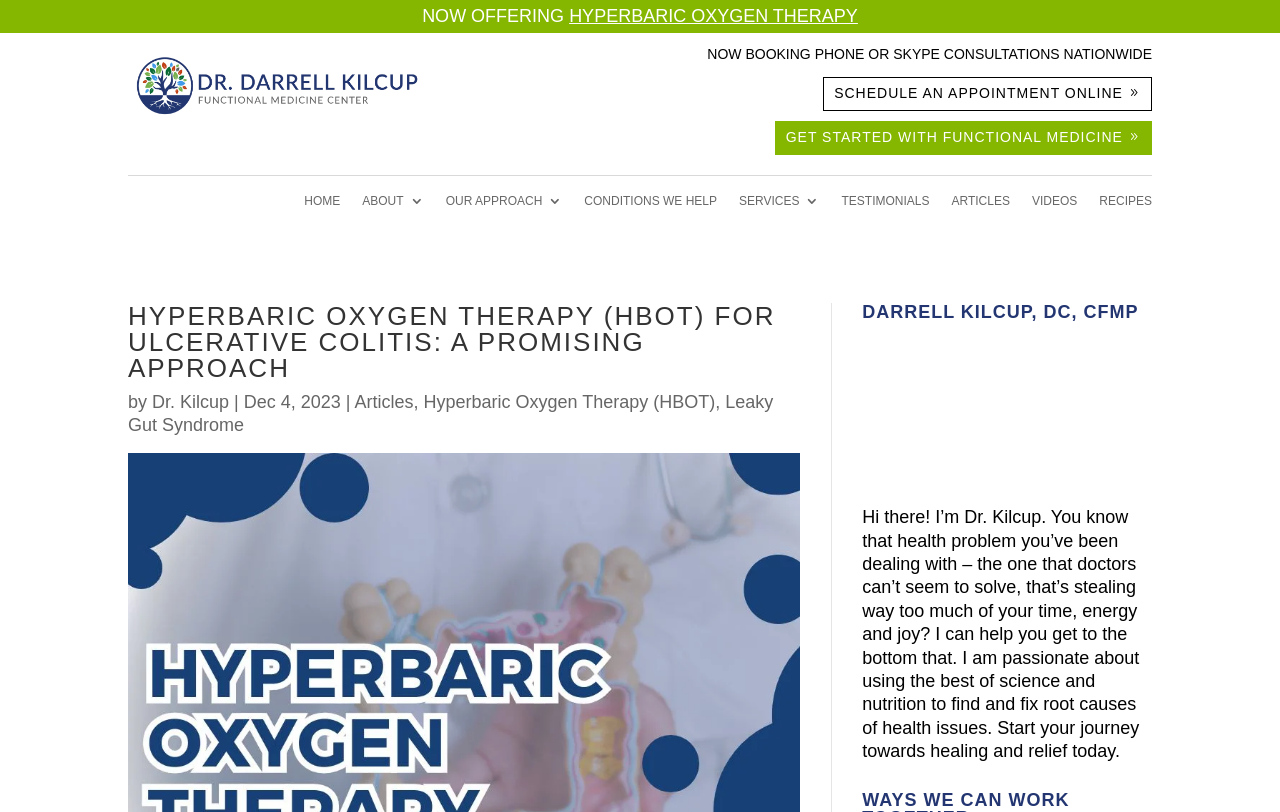What is the main heading displayed on the webpage? Please provide the text.

HYPERBARIC OXYGEN THERAPY (HBOT) FOR ULCERATIVE COLITIS: A PROMISING APPROACH